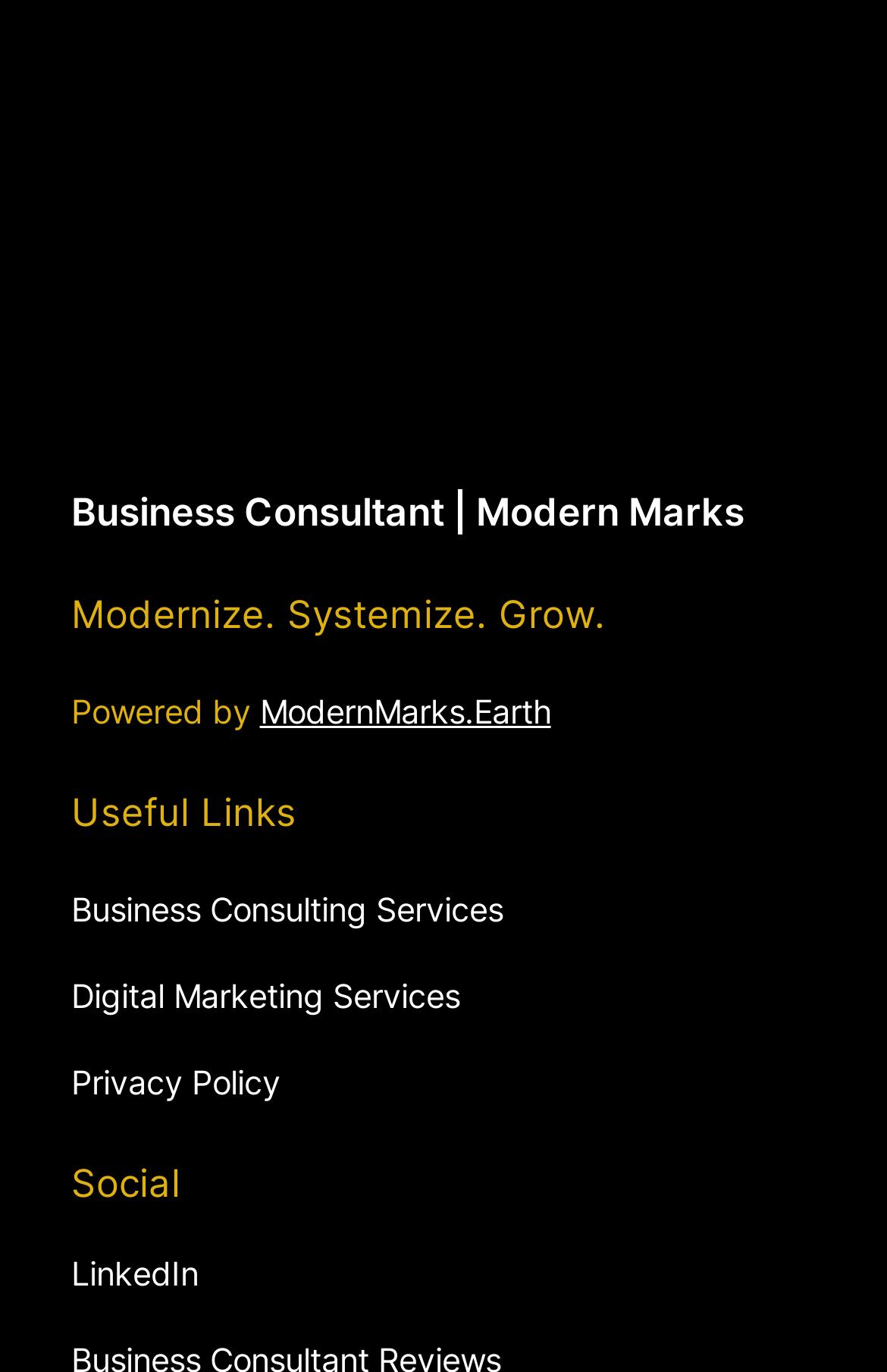What is the domain of the website?
Utilize the information in the image to give a detailed answer to the question.

The domain of the website is ModernMarks.Earth, which is linked at the bottom of the webpage, just below the 'Powered by' text.